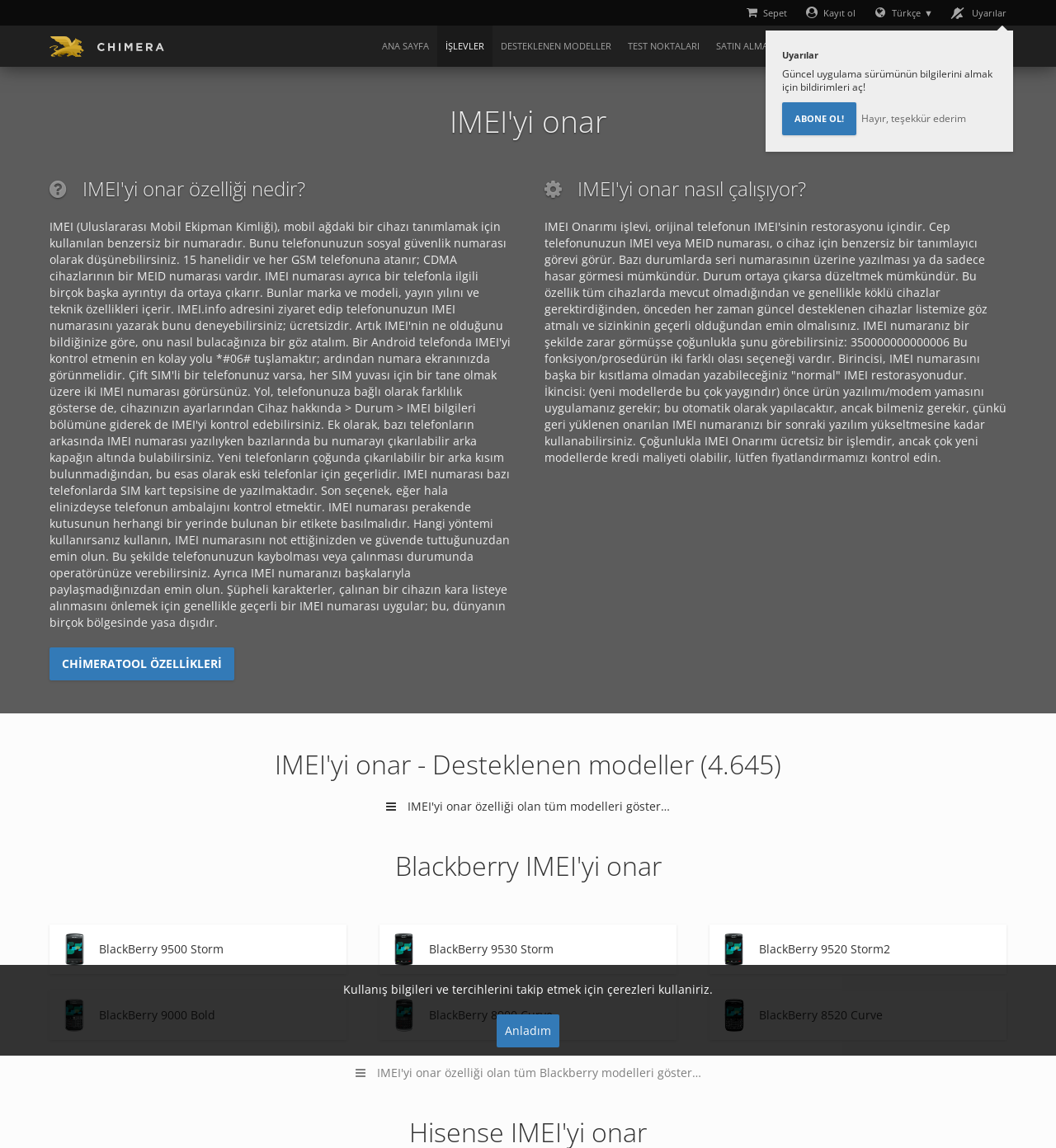Can you identify the bounding box coordinates of the clickable region needed to carry out this instruction: 'Select the 'Türkçe' language option'? The coordinates should be four float numbers within the range of 0 to 1, stated as [left, top, right, bottom].

[0.719, 0.084, 0.844, 0.115]